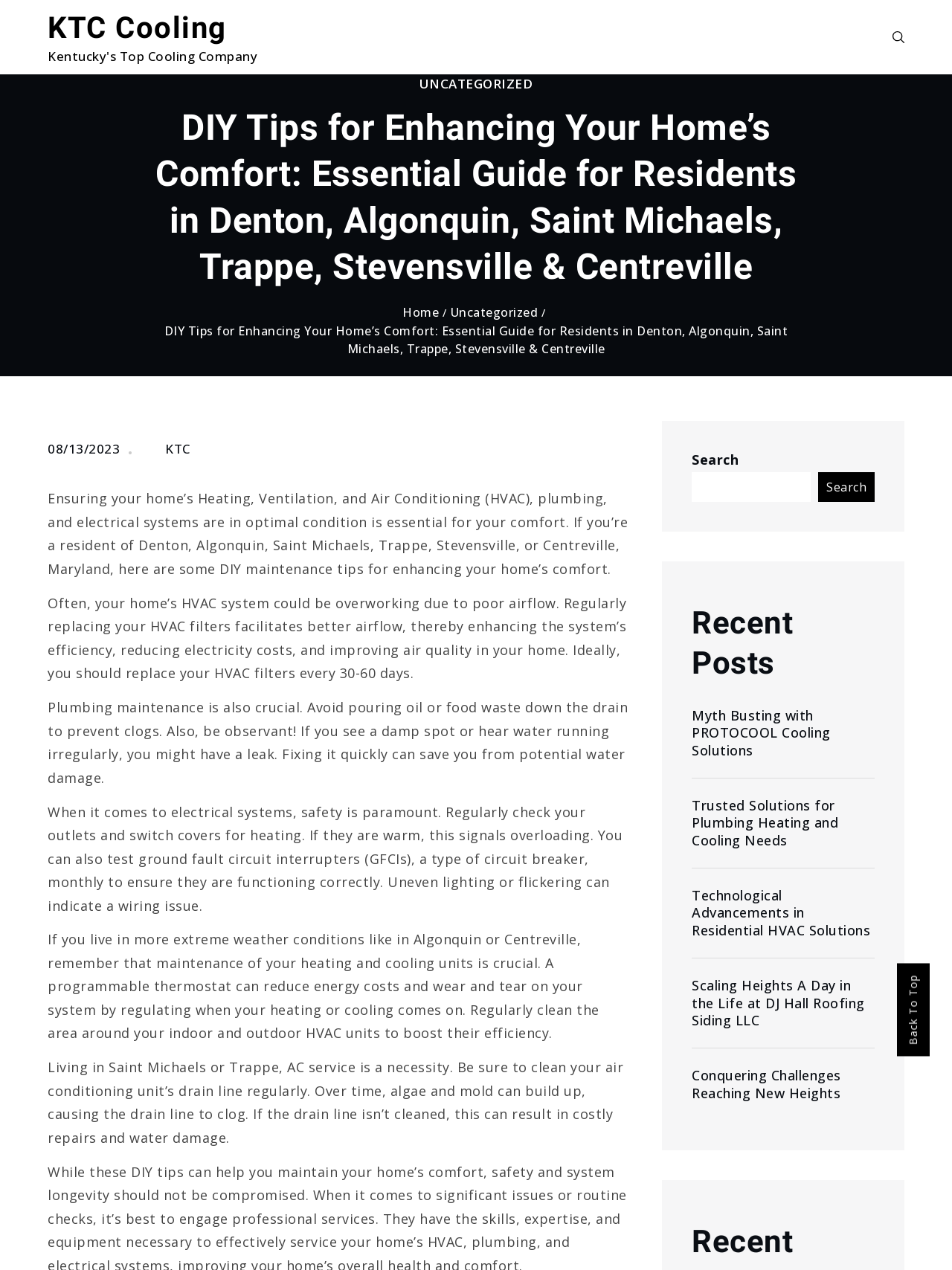Identify the webpage's primary heading and generate its text.

DIY Tips for Enhancing Your Home’s Comfort: Essential Guide for Residents in Denton, Algonquin, Saint Michaels, Trappe, Stevensville & Centreville